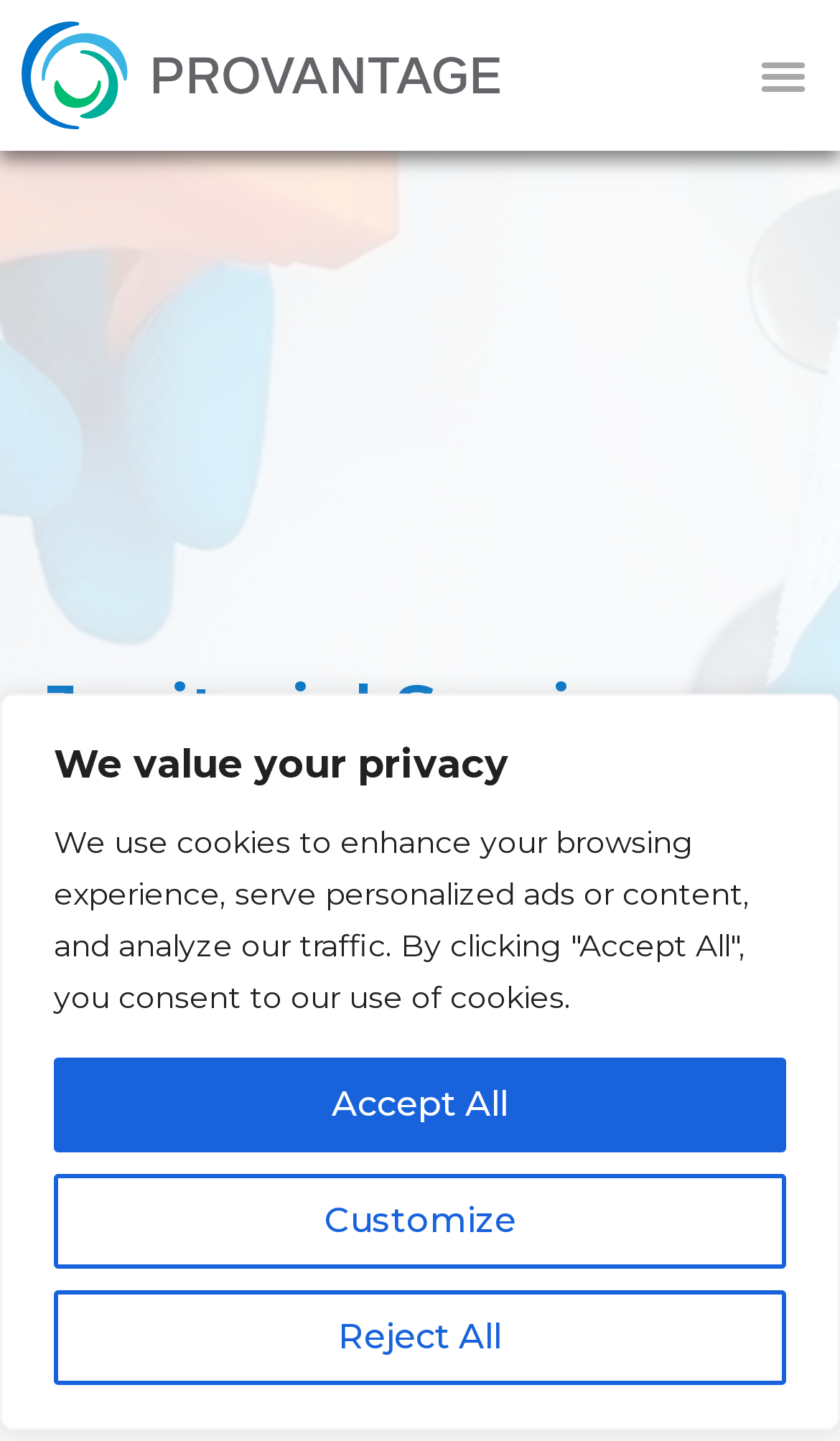Give a one-word or one-phrase response to the question: 
What is the first link in the navigation menu?

Home